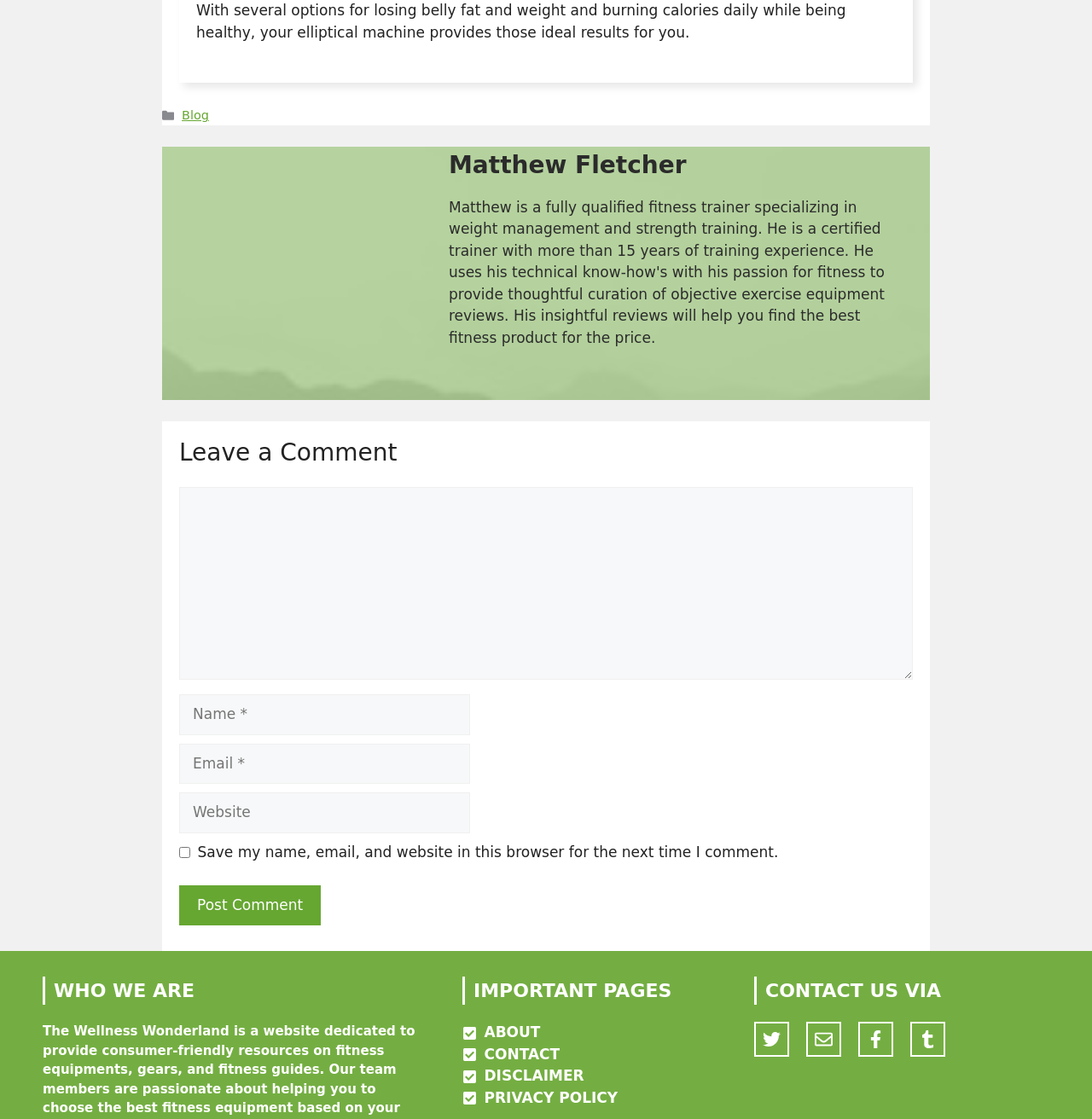Who is the author of the article?
Using the visual information from the image, give a one-word or short-phrase answer.

Matthew Fletcher